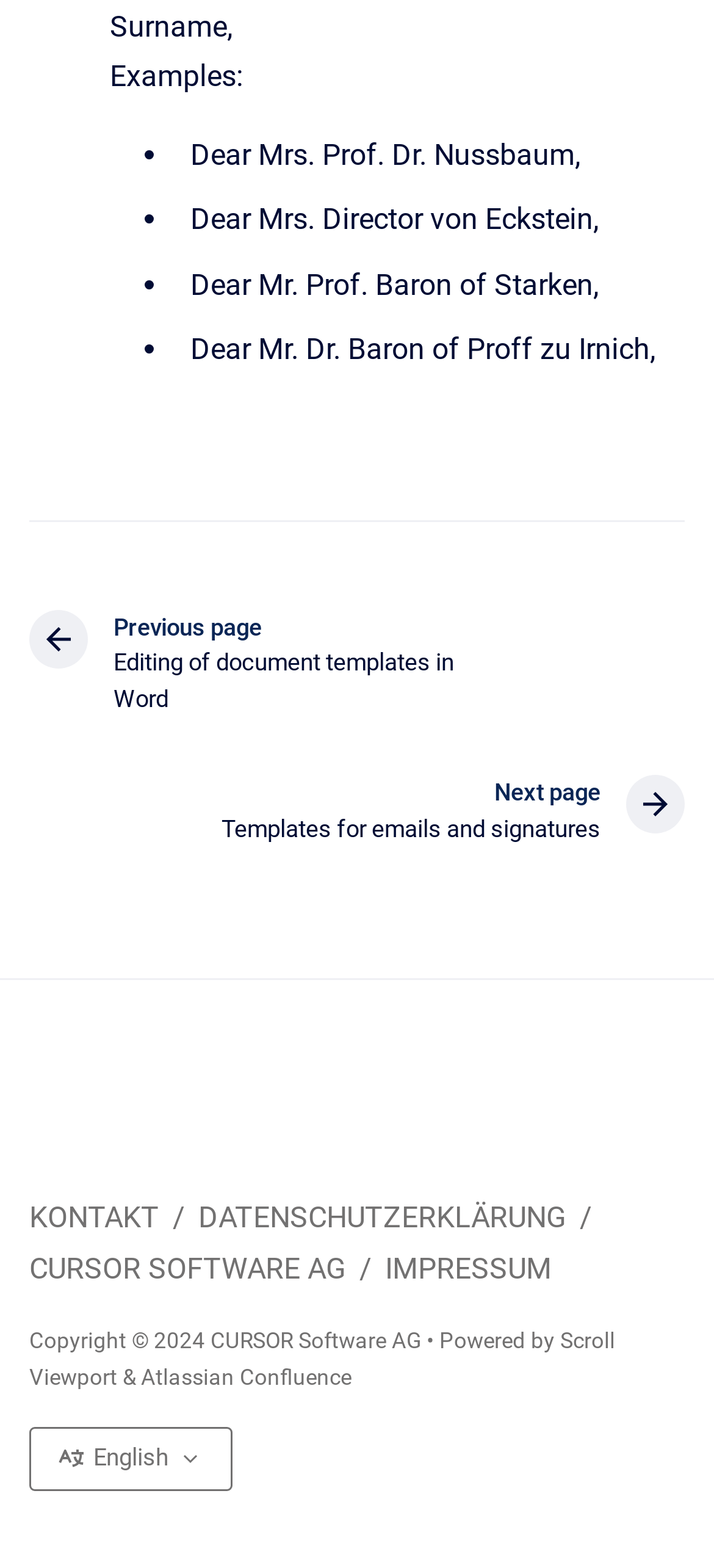Can you pinpoint the bounding box coordinates for the clickable element required for this instruction: "Go to next page"? The coordinates should be four float numbers between 0 and 1, i.e., [left, top, right, bottom].

[0.31, 0.495, 0.959, 0.54]